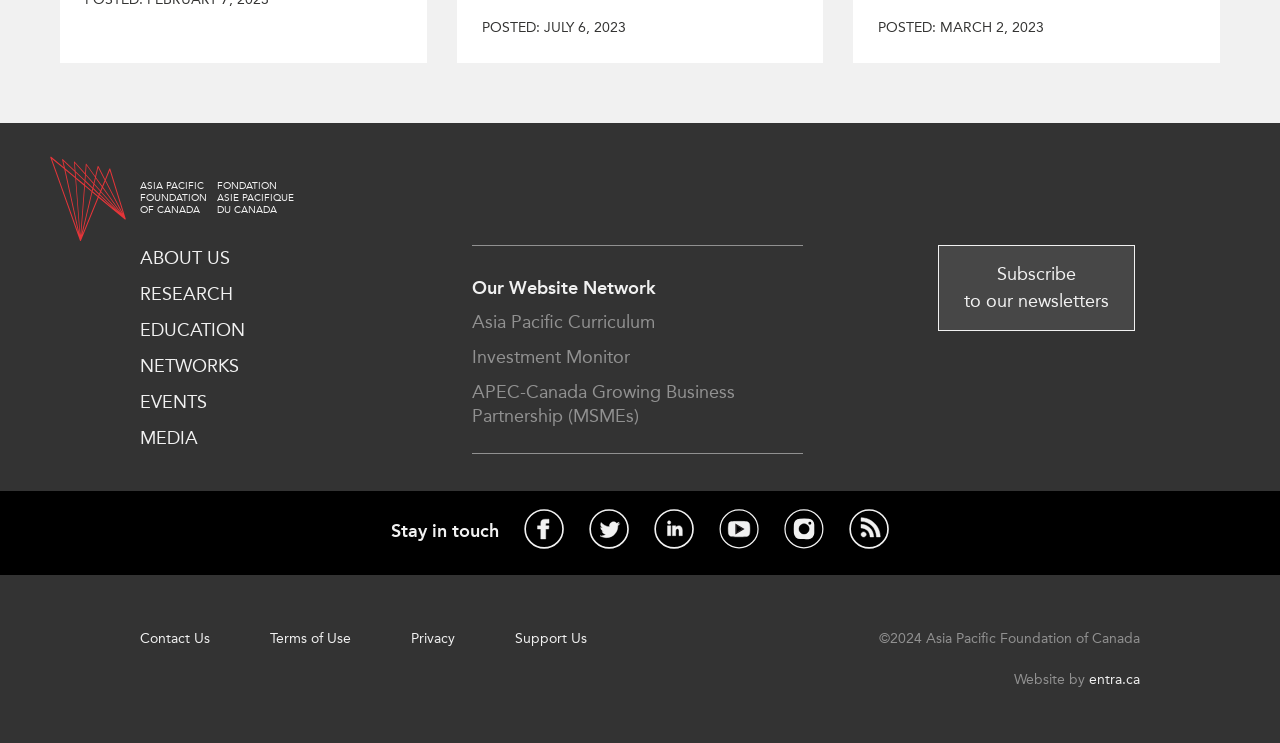What is the purpose of the 'Stay in touch' section?
Based on the image, respond with a single word or phrase.

To connect with the organization on social media